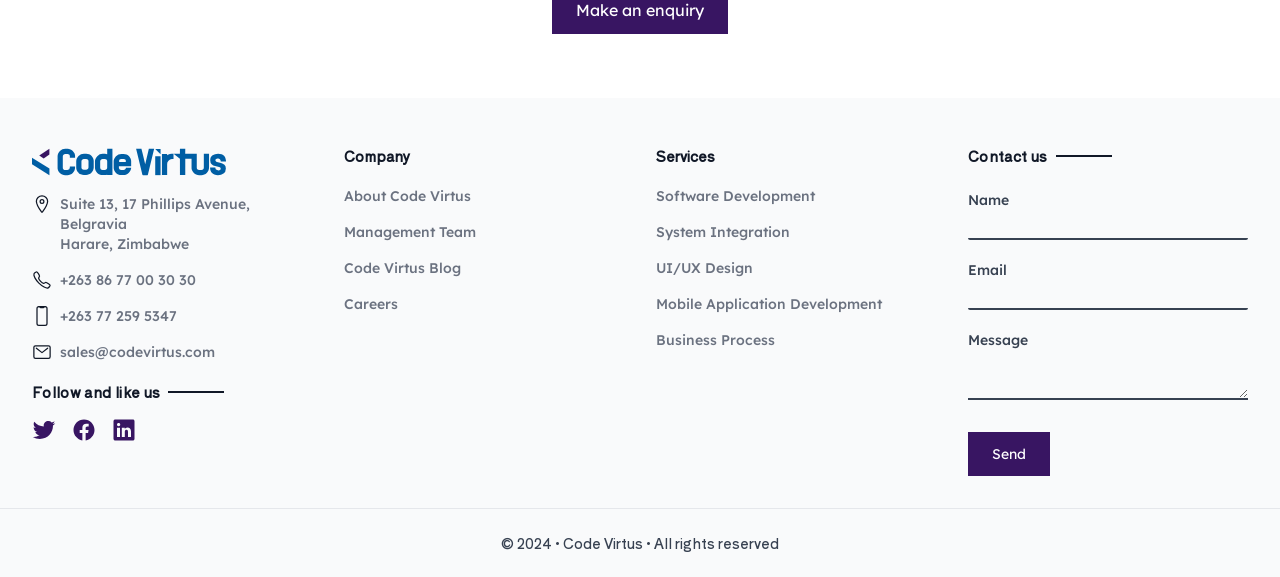Indicate the bounding box coordinates of the clickable region to achieve the following instruction: "Click the 'Send' button."

[0.756, 0.75, 0.82, 0.826]